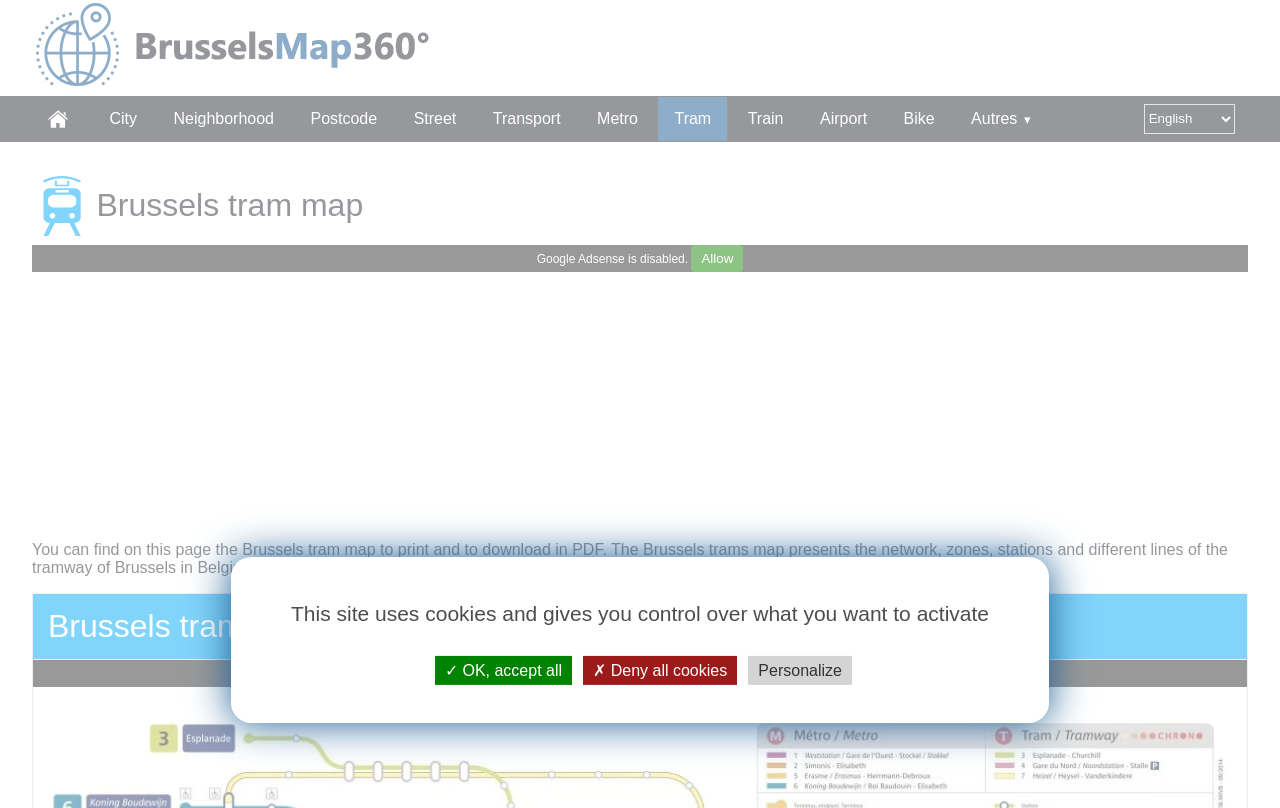What is the layout of the tram map section?
Based on the image content, provide your answer in one word or a short phrase.

Table